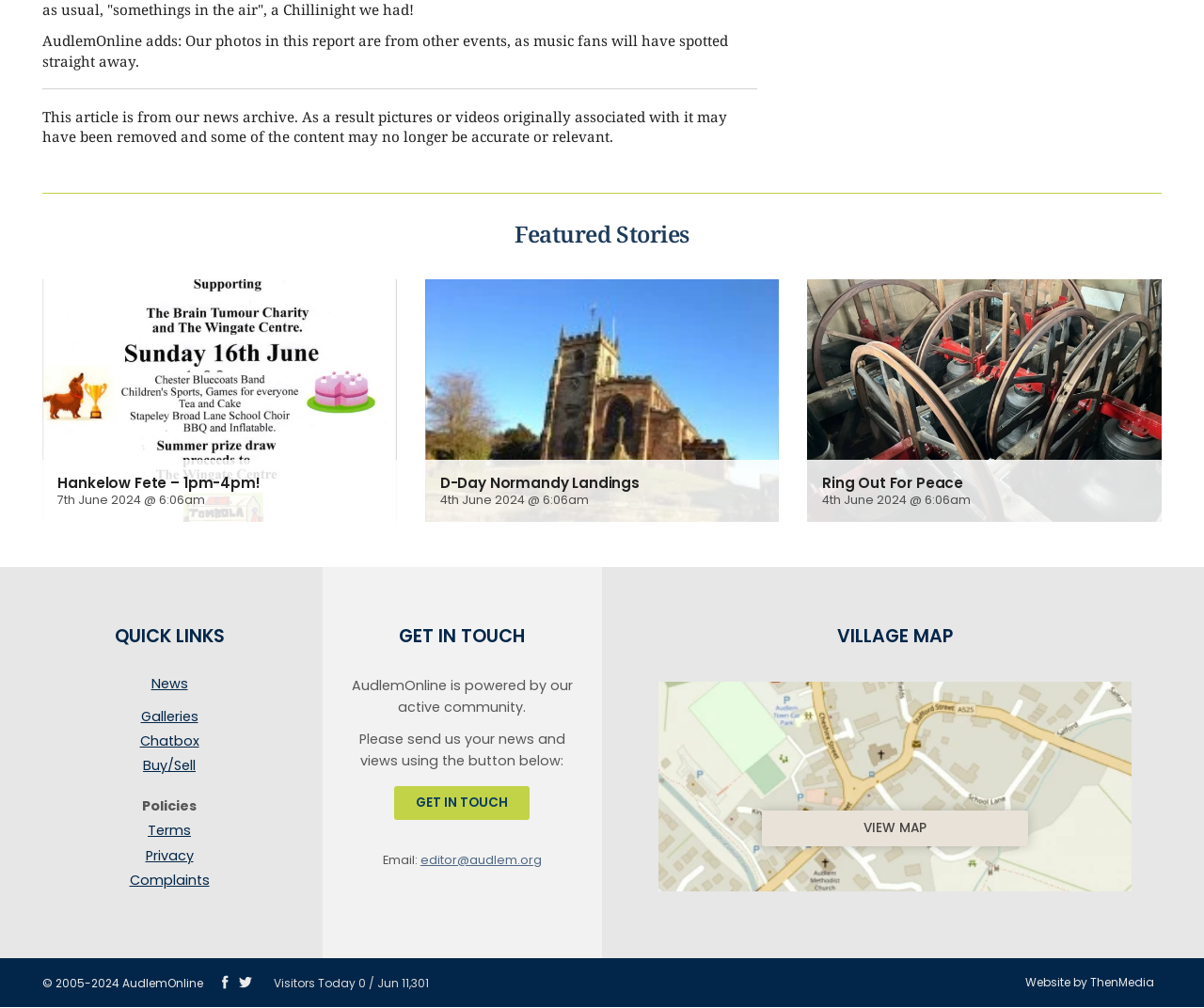Please find the bounding box coordinates of the element that needs to be clicked to perform the following instruction: "Get in touch with AudlemOnline". The bounding box coordinates should be four float numbers between 0 and 1, represented as [left, top, right, bottom].

[0.328, 0.78, 0.44, 0.813]